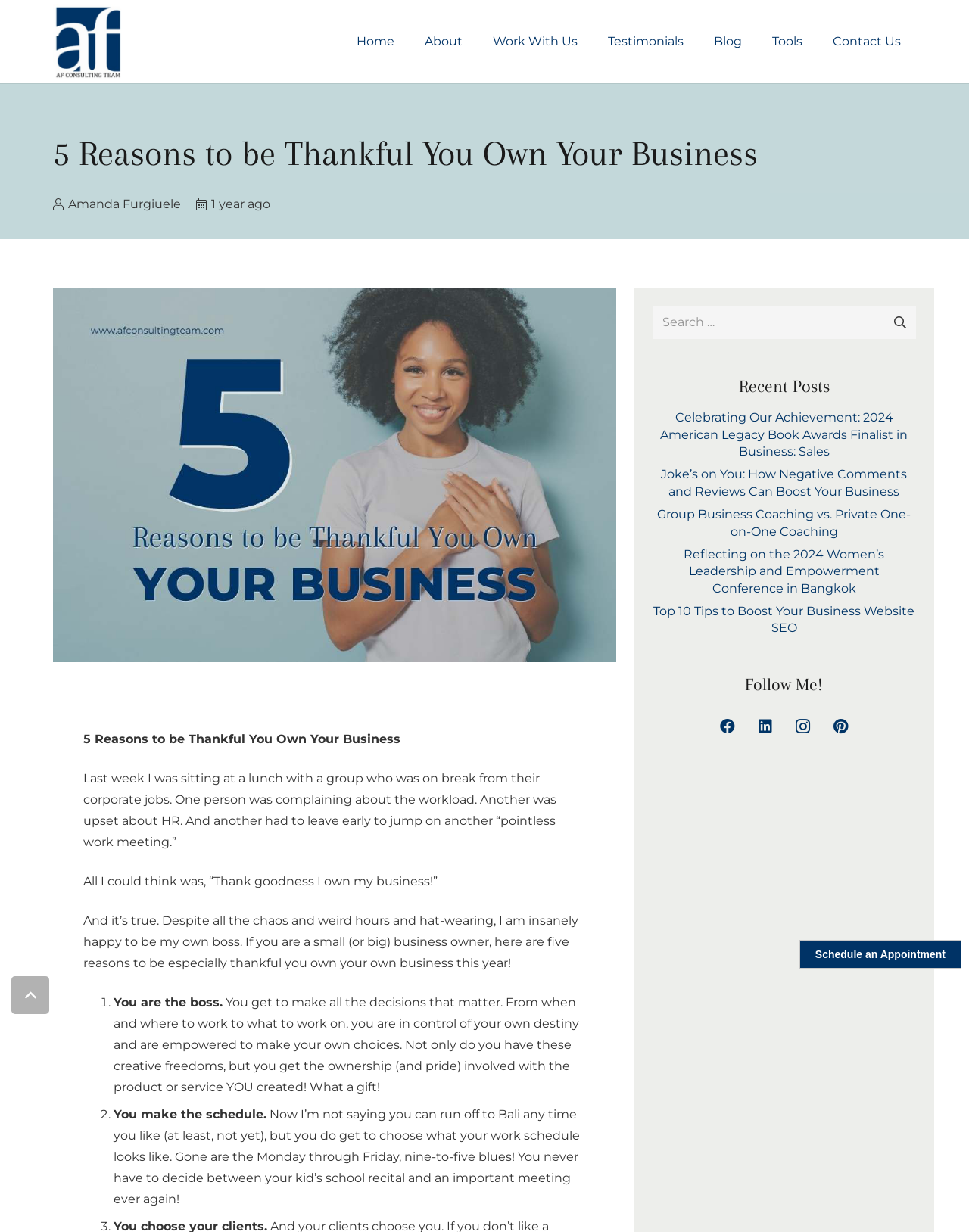Find the bounding box coordinates for the UI element whose description is: "Work With Us". The coordinates should be four float numbers between 0 and 1, in the format [left, top, right, bottom].

[0.493, 0.0, 0.612, 0.068]